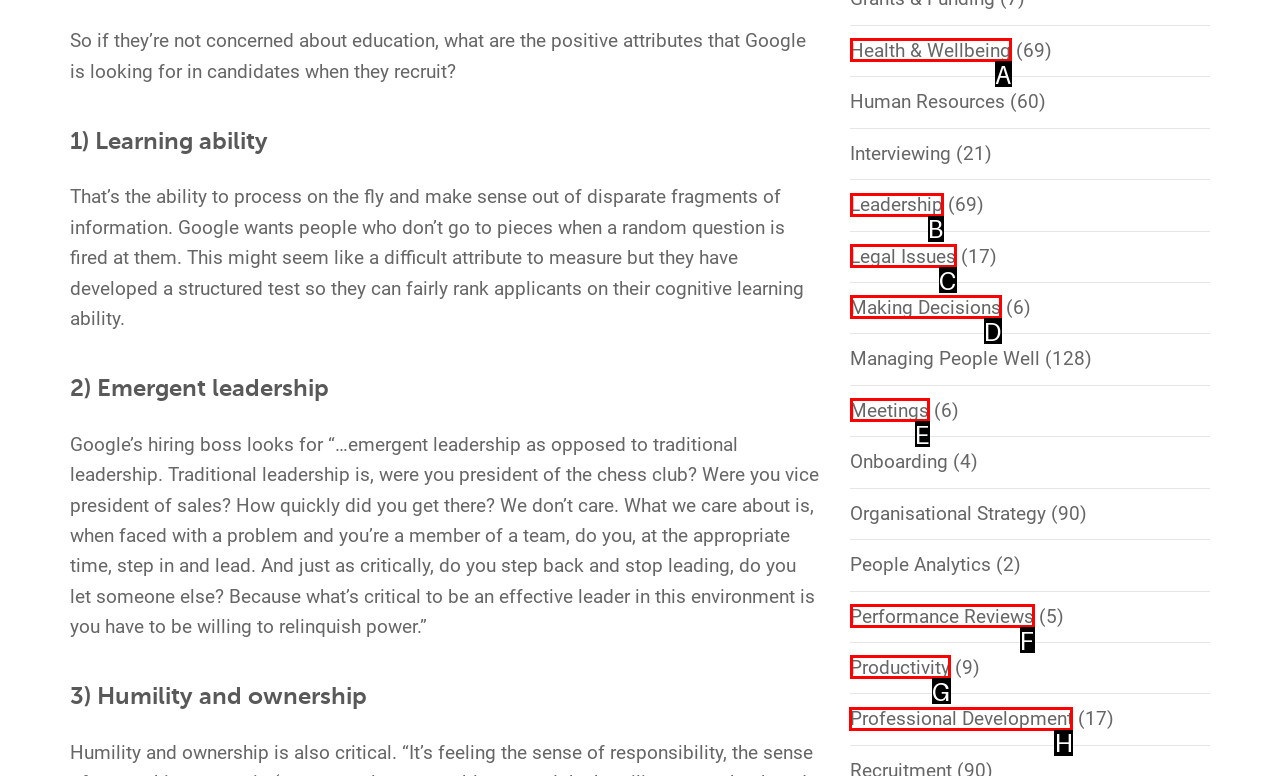Find the correct option to complete this instruction: Learn about Professional Development. Reply with the corresponding letter.

H